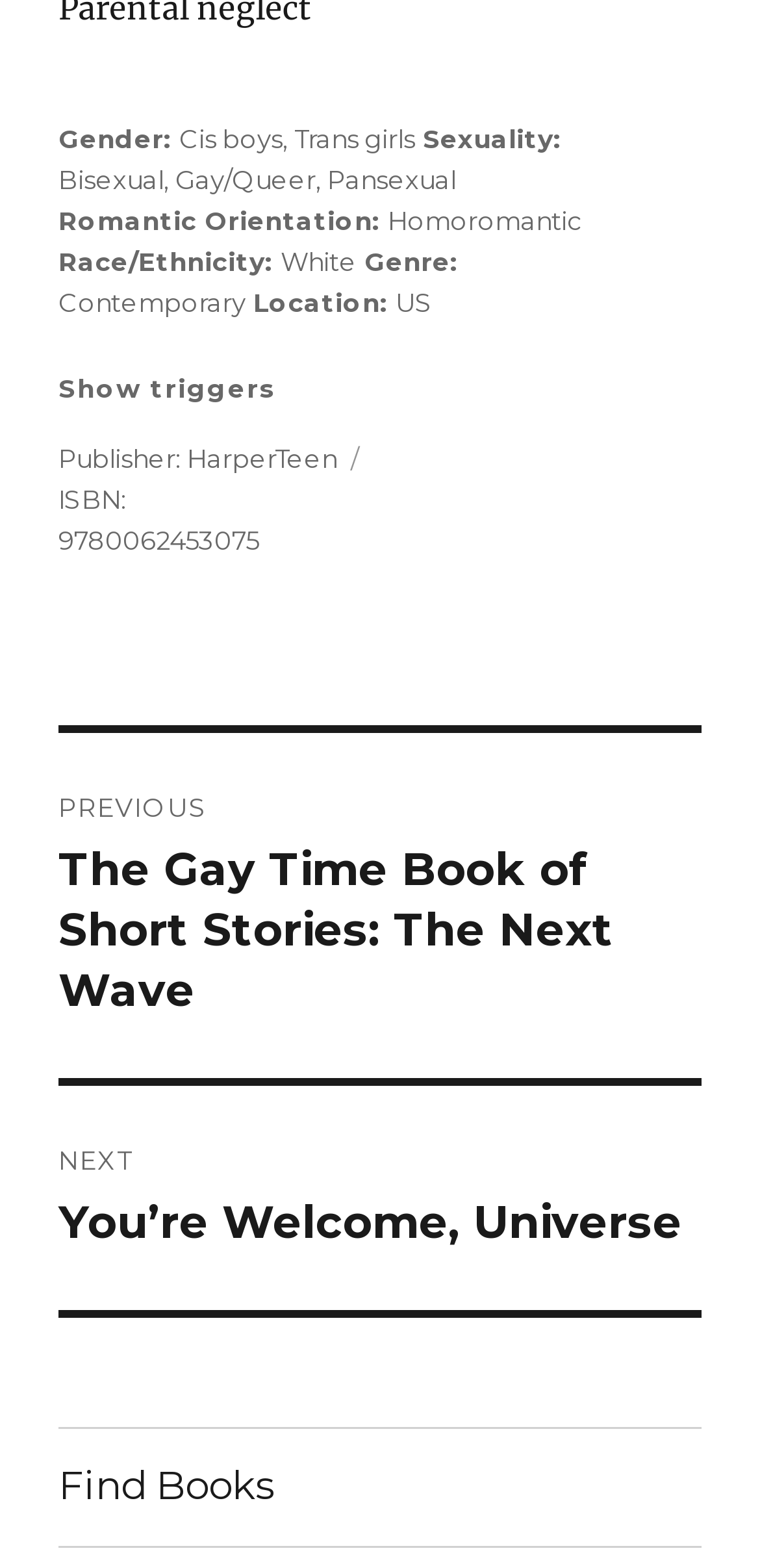What is the ISBN of the book?
Using the image, elaborate on the answer with as much detail as possible.

I found the answer by looking at the section labeled 'ISBN' and saw that the ISBN is '9780062453075'.